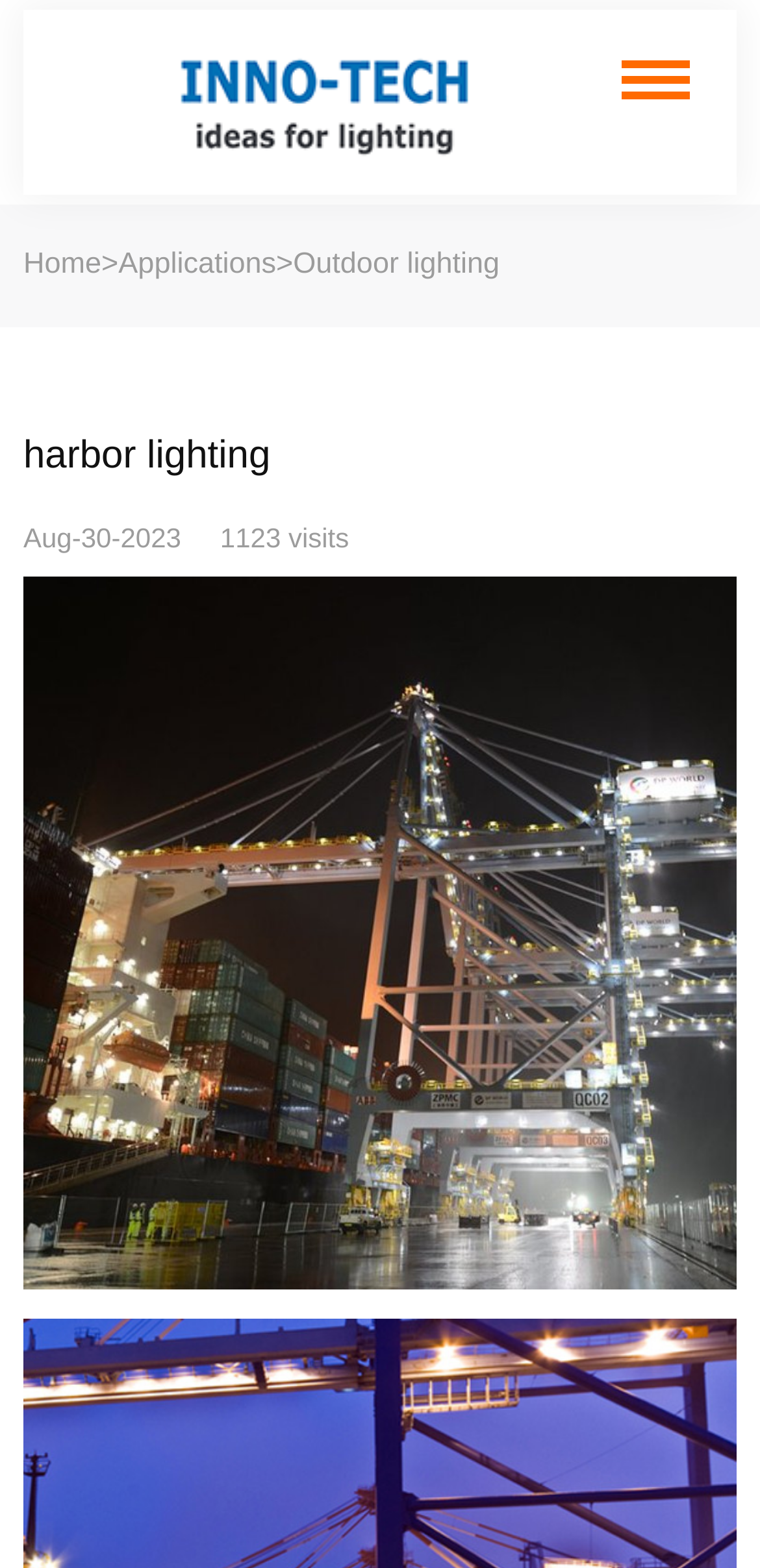How many links are in the top navigation bar?
Refer to the screenshot and answer in one word or phrase.

4